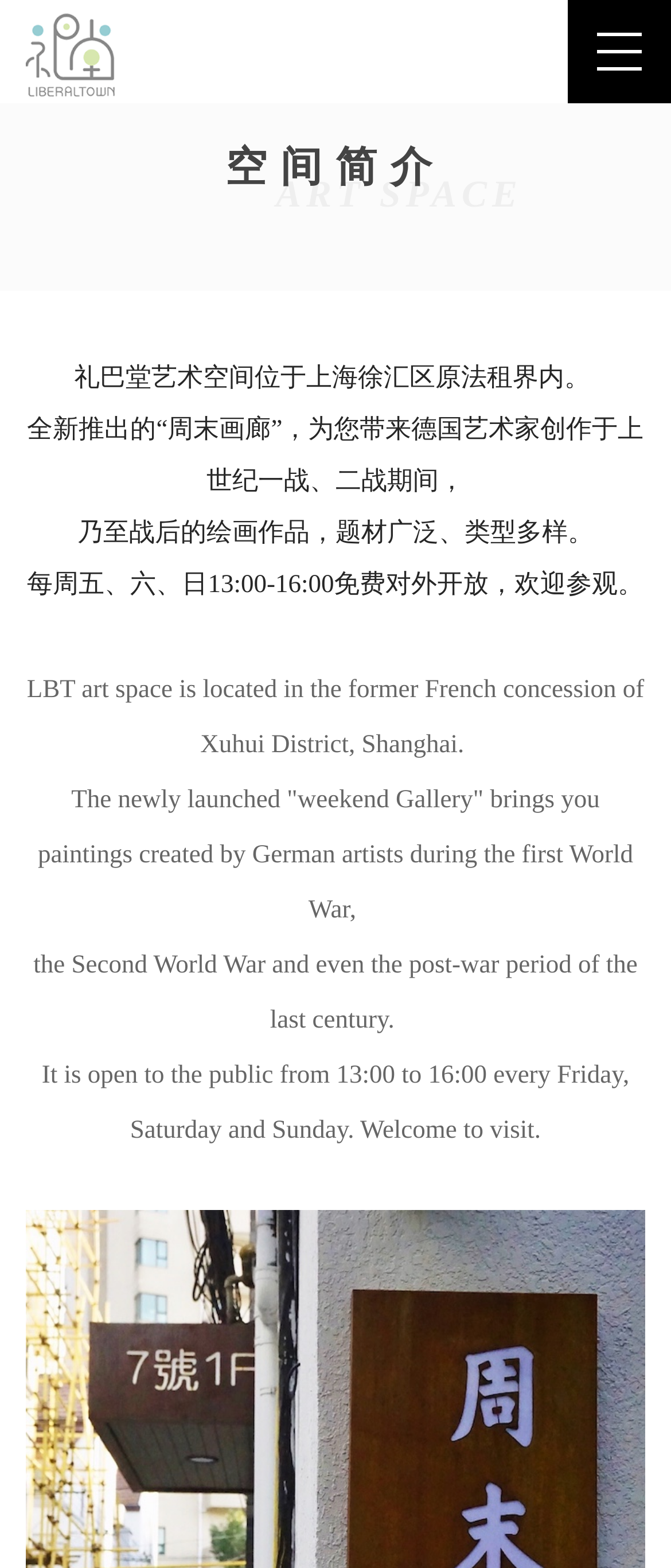What is the name of the art space?
Observe the image and answer the question with a one-word or short phrase response.

Liberal Town